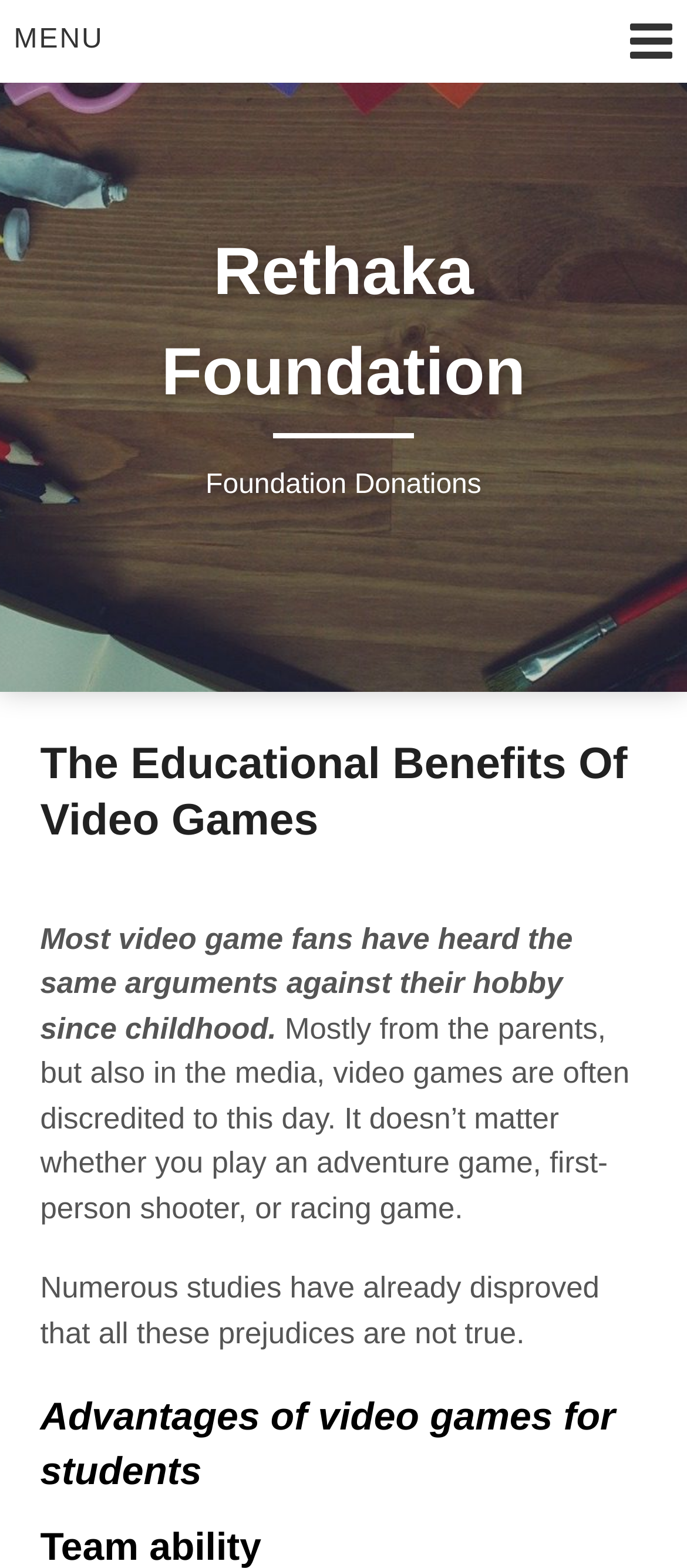Give a detailed account of the webpage's layout and content.

The webpage is about the educational benefits of video games, with a focus on debunking common misconceptions about the hobby. At the top of the page, there is a menu link on the left side, accompanied by a link to the Rethaka Foundation and its donations on the right side. 

Below the top navigation, a prominent header reads "The Educational Benefits Of Video Games". Following this header, there are three paragraphs of text. The first paragraph discusses how video game fans have heard negative arguments about their hobby since childhood, often from parents and the media. The second paragraph explains that these negative views are not supported by evidence, regardless of the type of game played. The third paragraph mentions that numerous studies have disproven these prejudices.

Further down the page, there is a subheading titled "Advantages of video games for students", which suggests that the webpage will explore the specific benefits of video games for students.